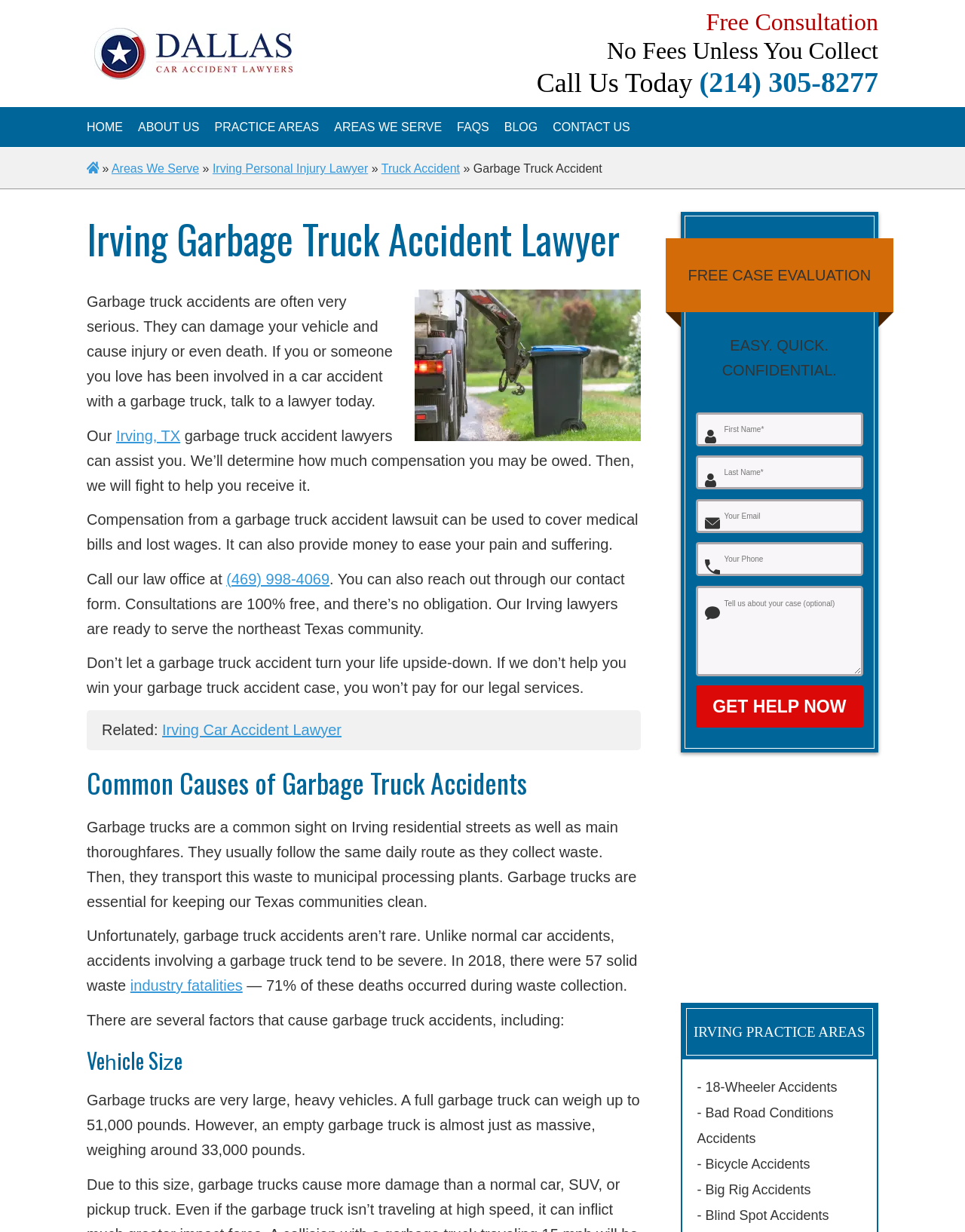Please determine the bounding box coordinates of the element to click on in order to accomplish the following task: "Visit the corporate website". Ensure the coordinates are four float numbers ranging from 0 to 1, i.e., [left, top, right, bottom].

None